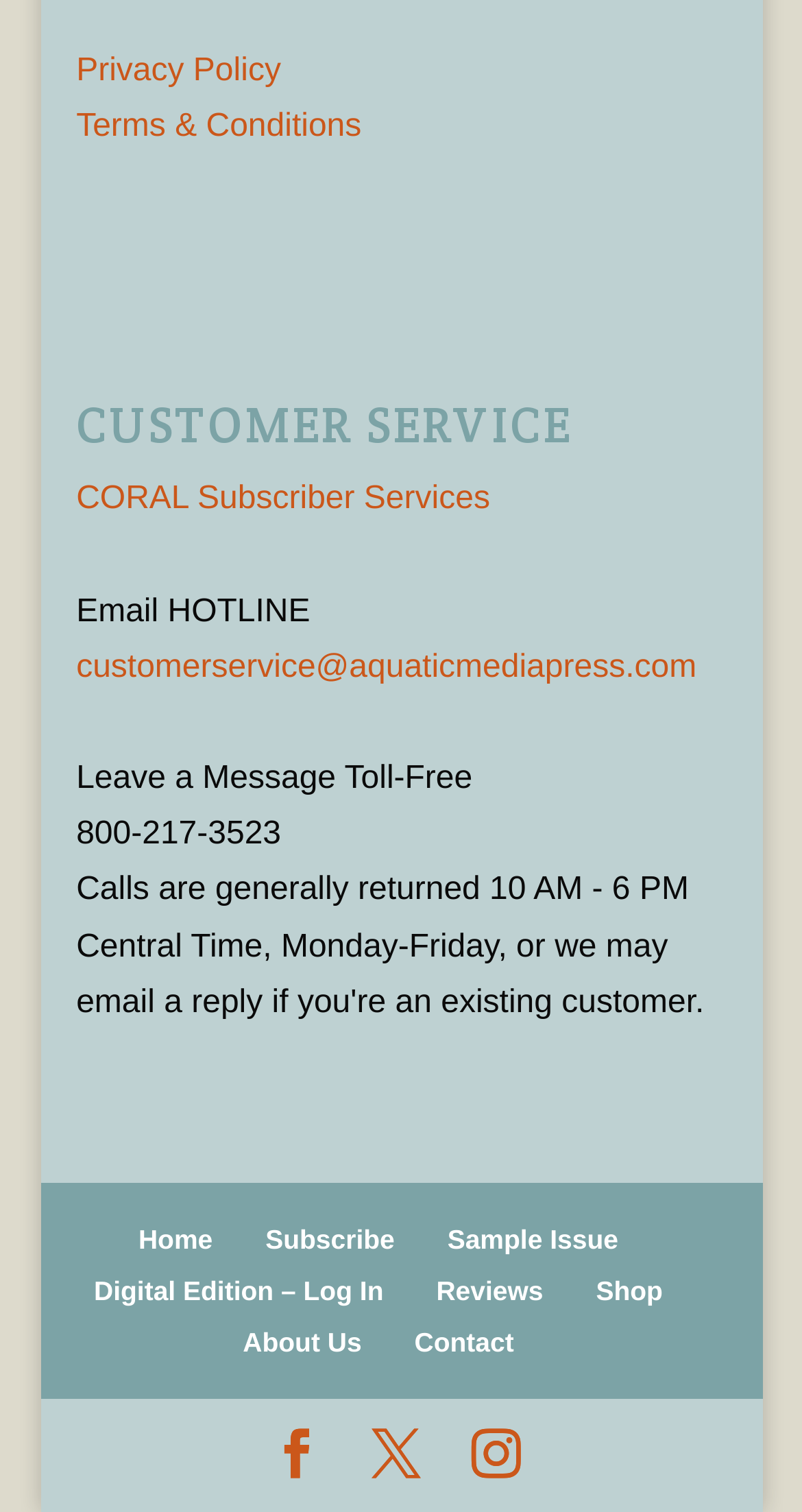Can you find the bounding box coordinates of the area I should click to execute the following instruction: "access December 2020"?

None